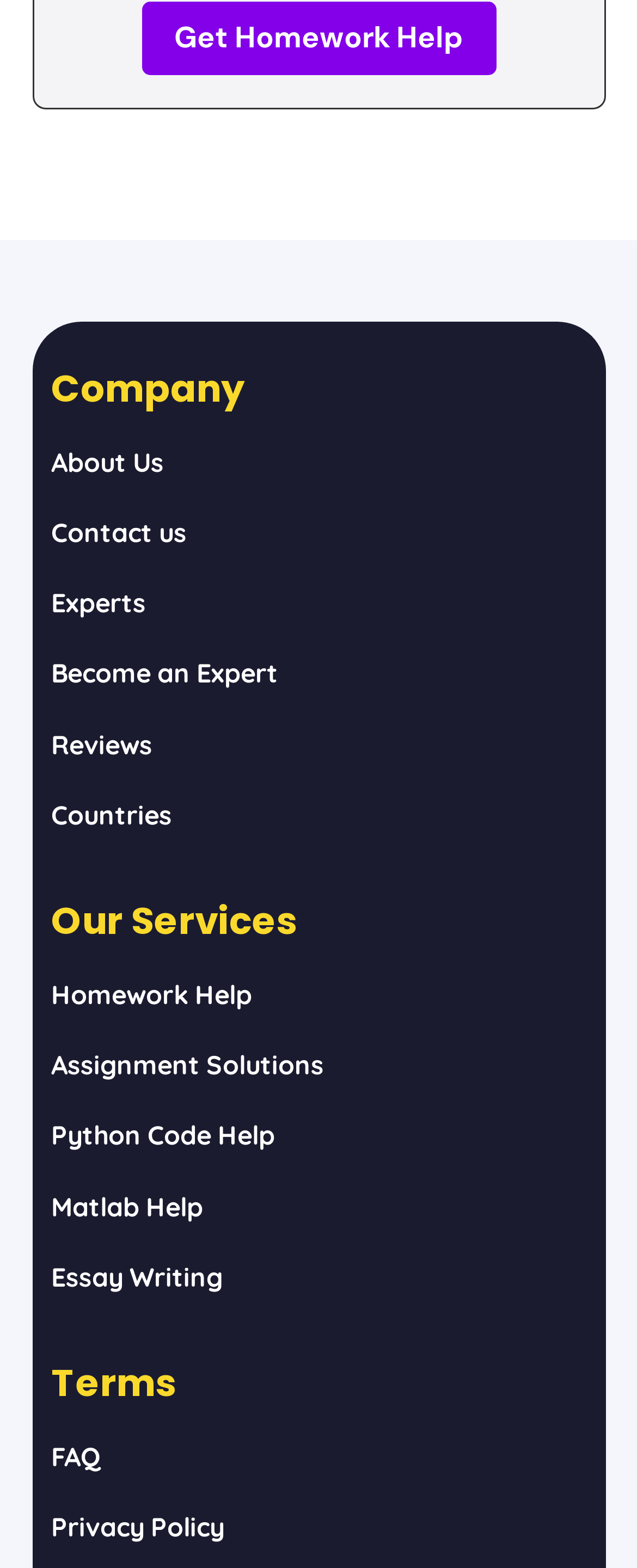Respond to the following query with just one word or a short phrase: 
What is the first service offered by the company?

Homework Help